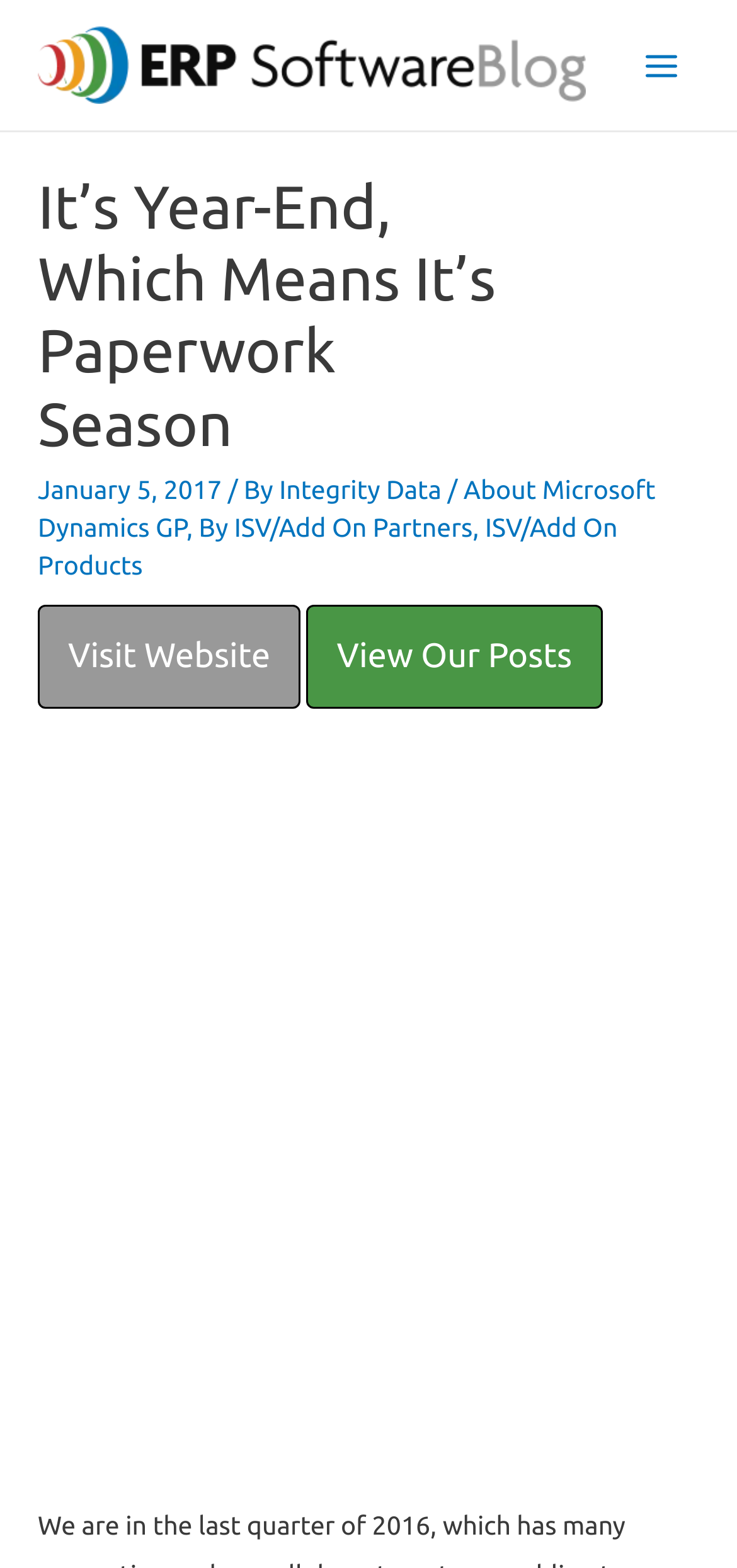How many images are there in the main header?
Please answer the question with a detailed response using the information from the screenshot.

I counted the number of images in the main header section, which includes the image associated with the 'ERP Software Blog' link and the image associated with the 'Main Menu' button.